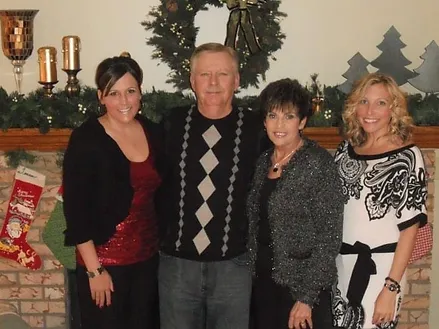How many women are standing beside the man?
Refer to the image and answer the question using a single word or phrase.

Three